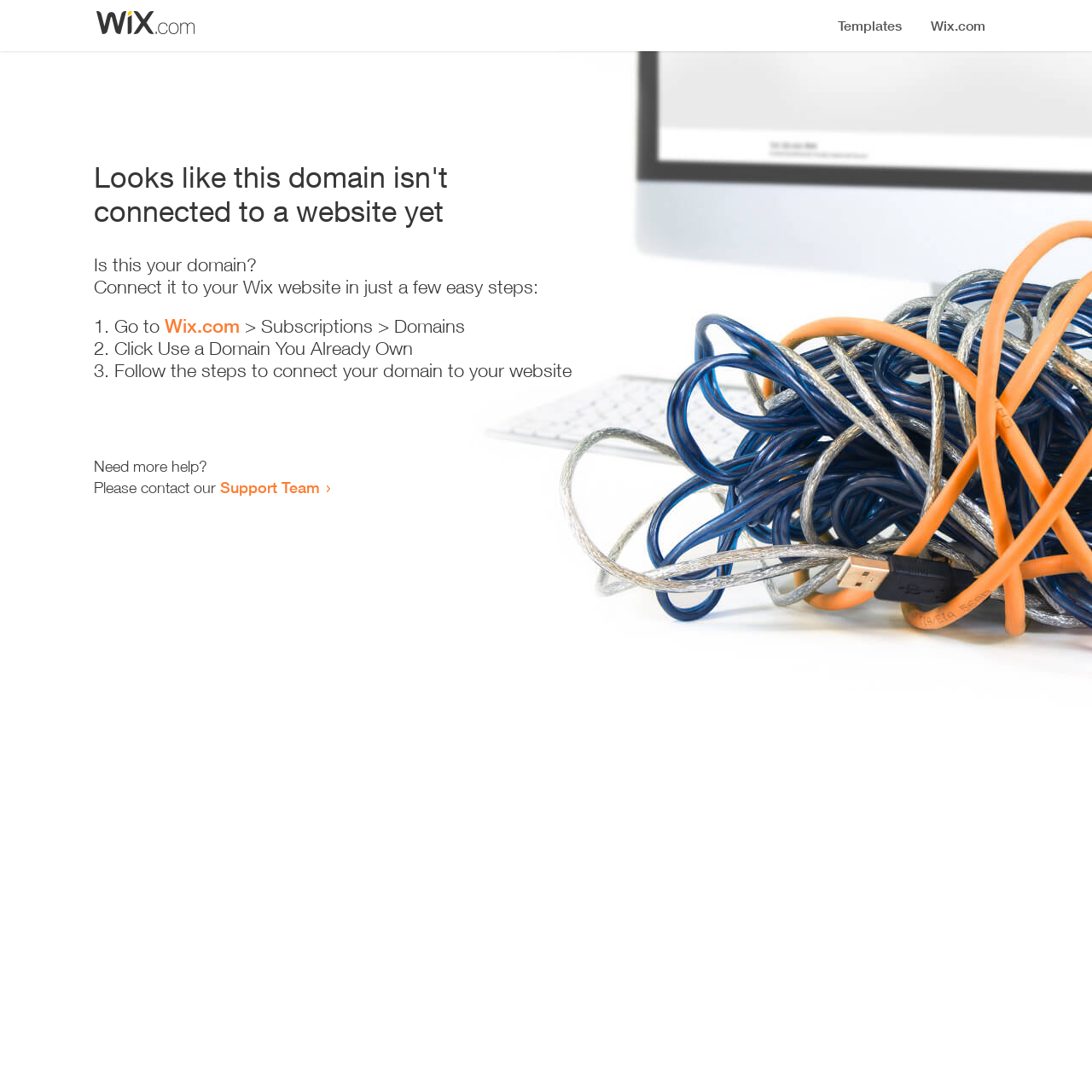Construct a thorough caption encompassing all aspects of the webpage.

The webpage appears to be an error page, indicating that a domain is not connected to a website yet. At the top, there is a small image, followed by a heading that states the error message. Below the heading, there is a series of instructions to connect the domain to a Wix website. 

The instructions are presented in a step-by-step format, with each step numbered and accompanied by a brief description. The first step involves going to Wix.com, followed by navigating to the Subscriptions and Domains section. The second step is to click on "Use a Domain You Already Own", and the third step is to follow the instructions to connect the domain to the website.

At the bottom of the page, there is a section that offers additional help, with a link to contact the Support Team. Overall, the page is simple and easy to navigate, with clear instructions and minimal clutter.